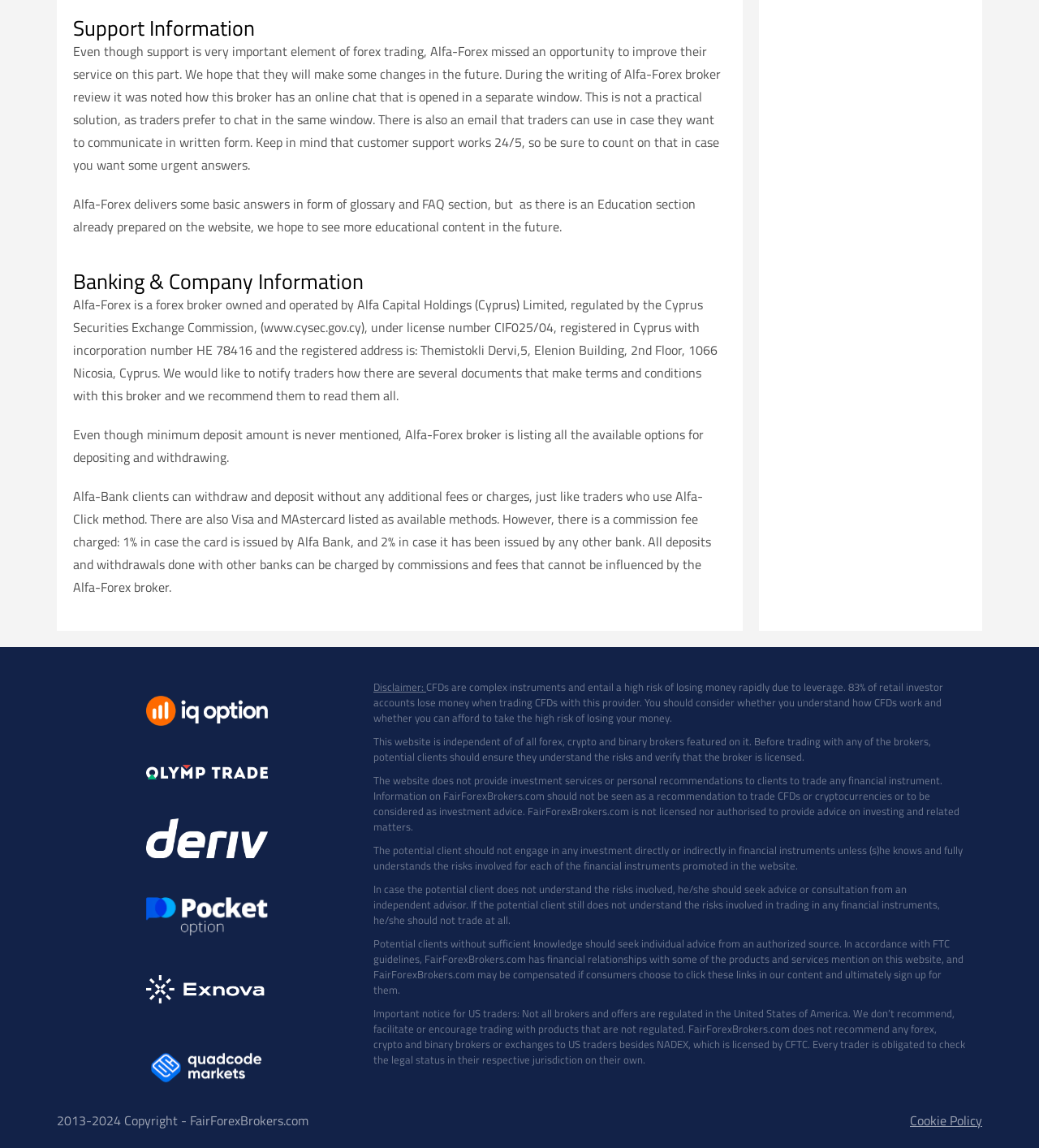Please identify the bounding box coordinates of the region to click in order to complete the given instruction: "Click on IQ Option". The coordinates should be four float numbers between 0 and 1, i.e., [left, top, right, bottom].

[0.141, 0.633, 0.258, 0.65]